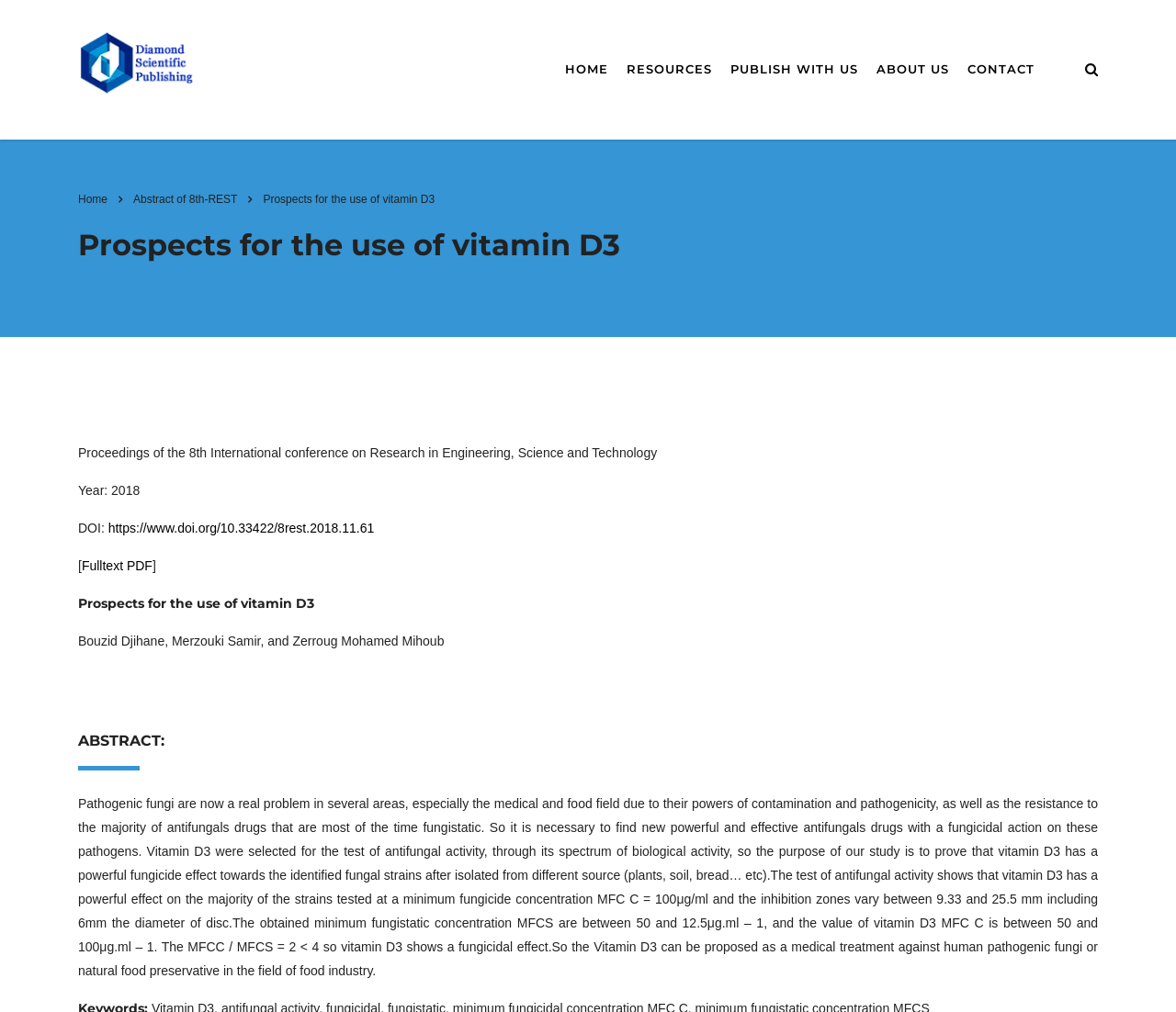Please identify the bounding box coordinates of the element's region that I should click in order to complete the following instruction: "Go to CONTACT". The bounding box coordinates consist of four float numbers between 0 and 1, i.e., [left, top, right, bottom].

[0.815, 0.058, 0.888, 0.08]